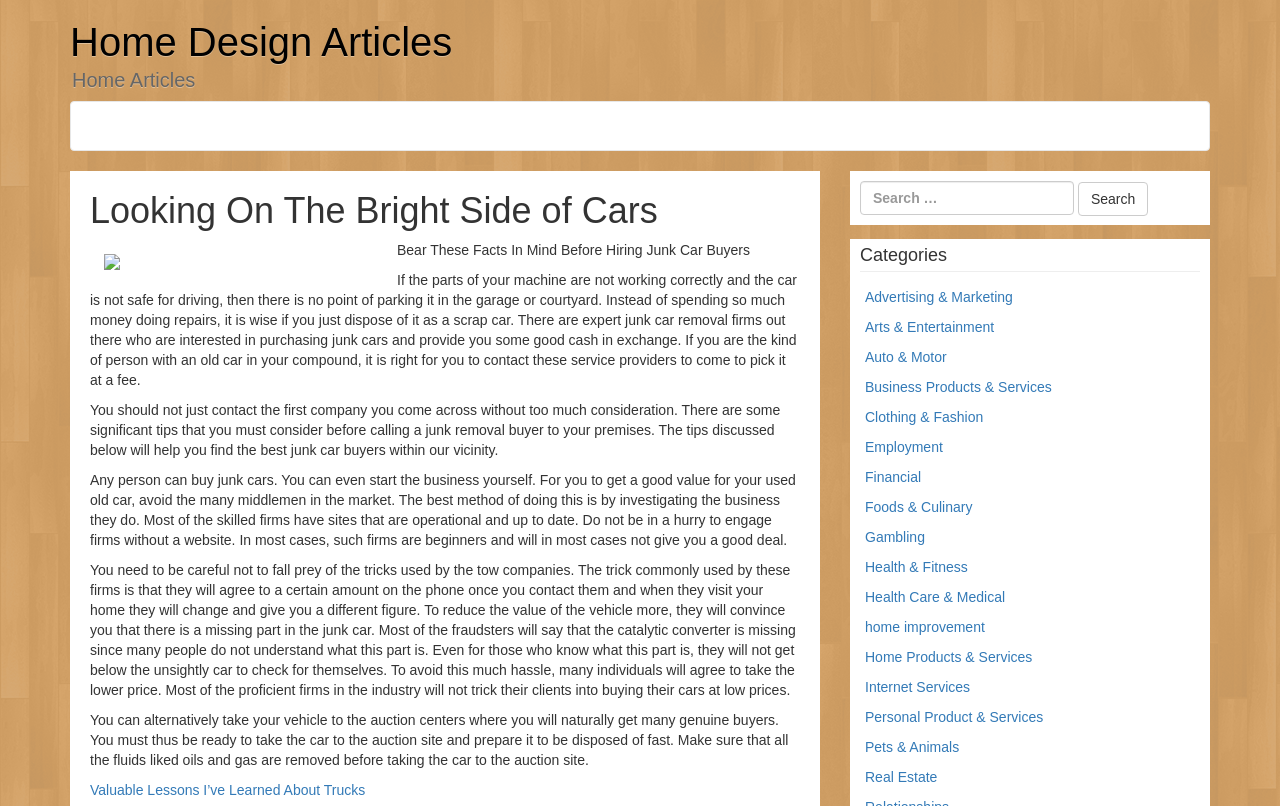Please mark the bounding box coordinates of the area that should be clicked to carry out the instruction: "Search for something".

[0.664, 0.212, 0.945, 0.279]